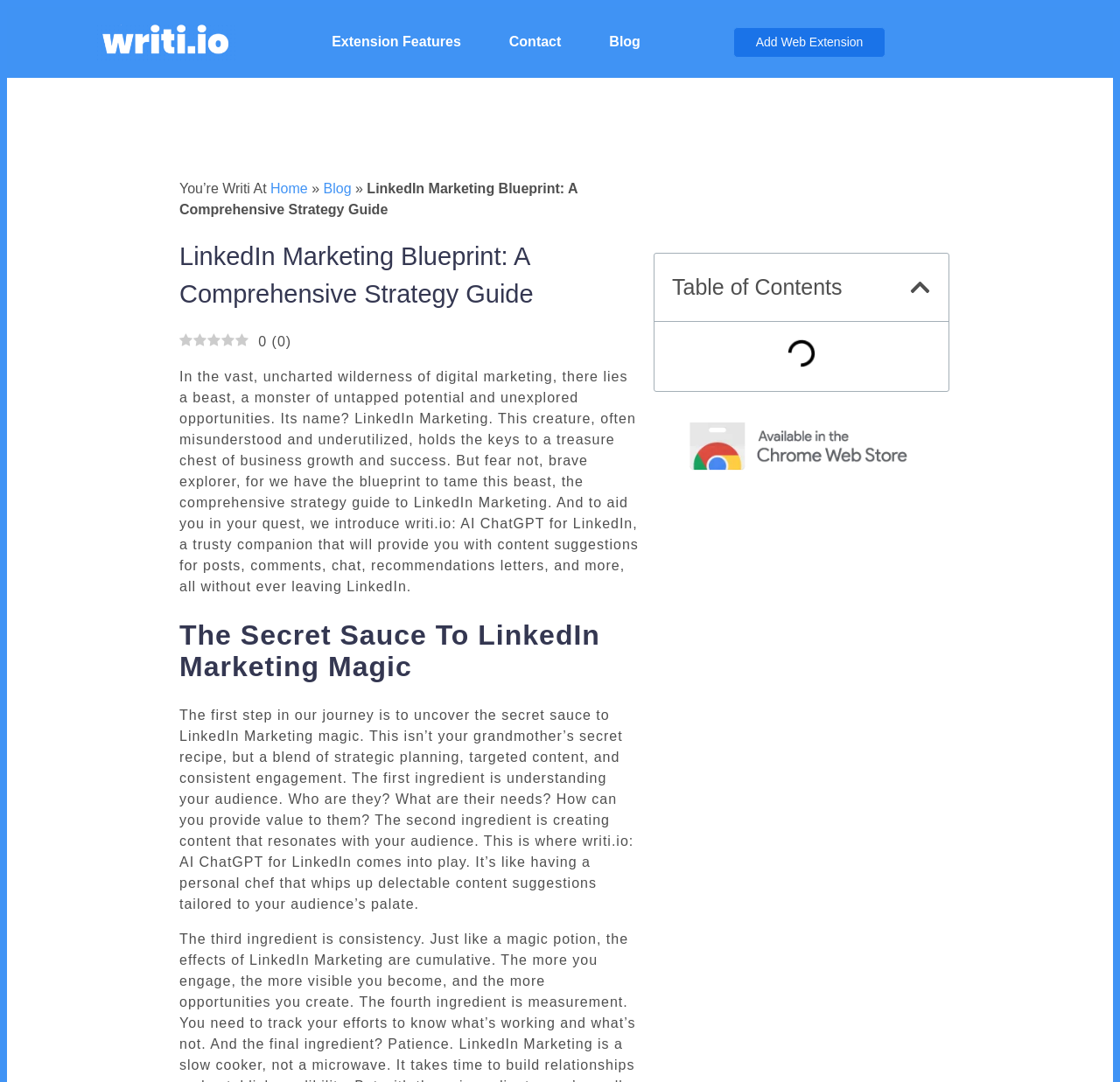What is the first step in the journey to LinkedIn Marketing magic?
Please ensure your answer to the question is detailed and covers all necessary aspects.

I found the answer by reading the text on the webpage, which states that the first step in the journey to LinkedIn Marketing magic is to uncover the secret sauce, and the first ingredient is understanding your audience, who they are, what are their needs, and how can you provide value to them.